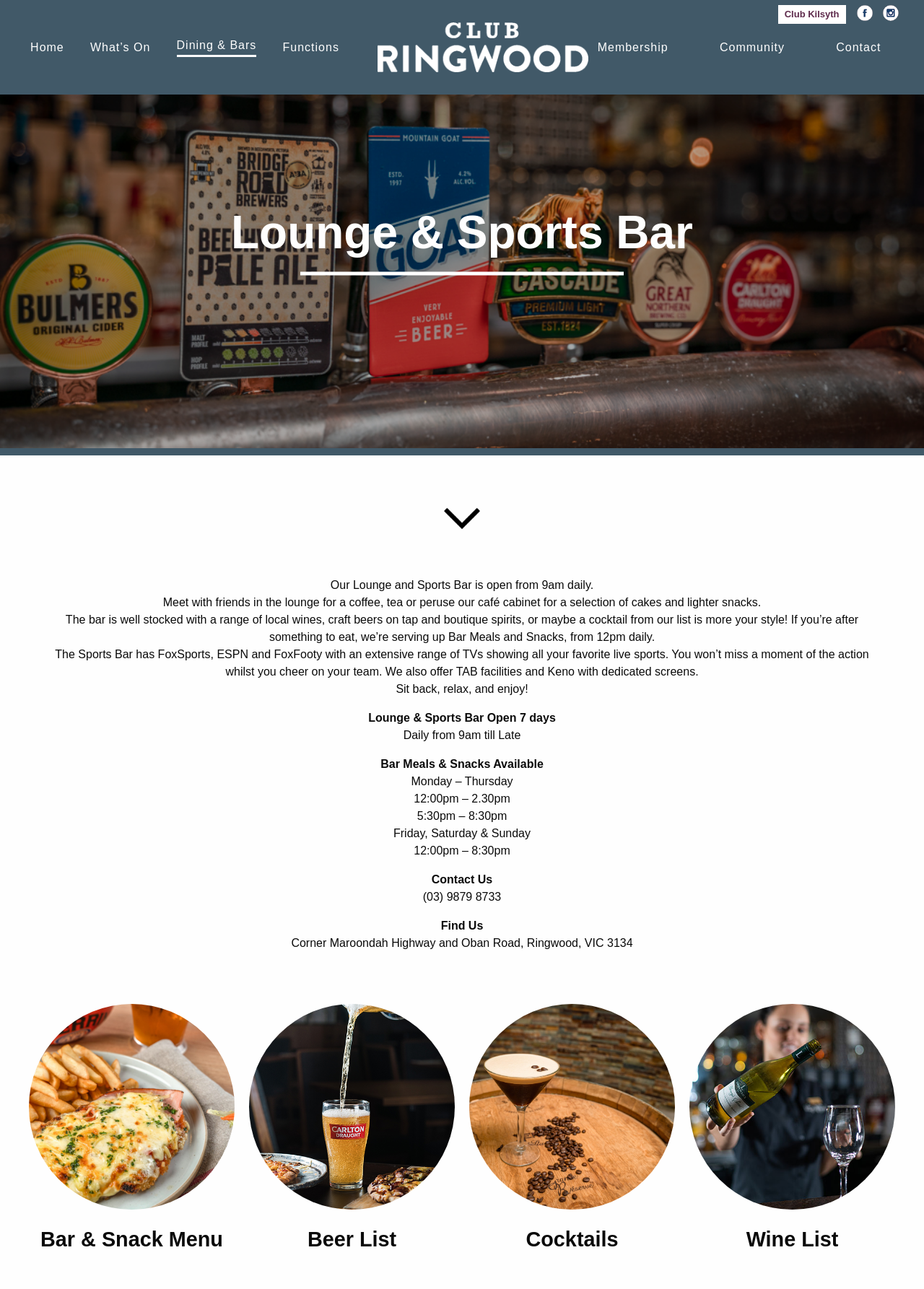Determine the bounding box coordinates for the area you should click to complete the following instruction: "Click on Home".

[0.033, 0.028, 0.069, 0.046]